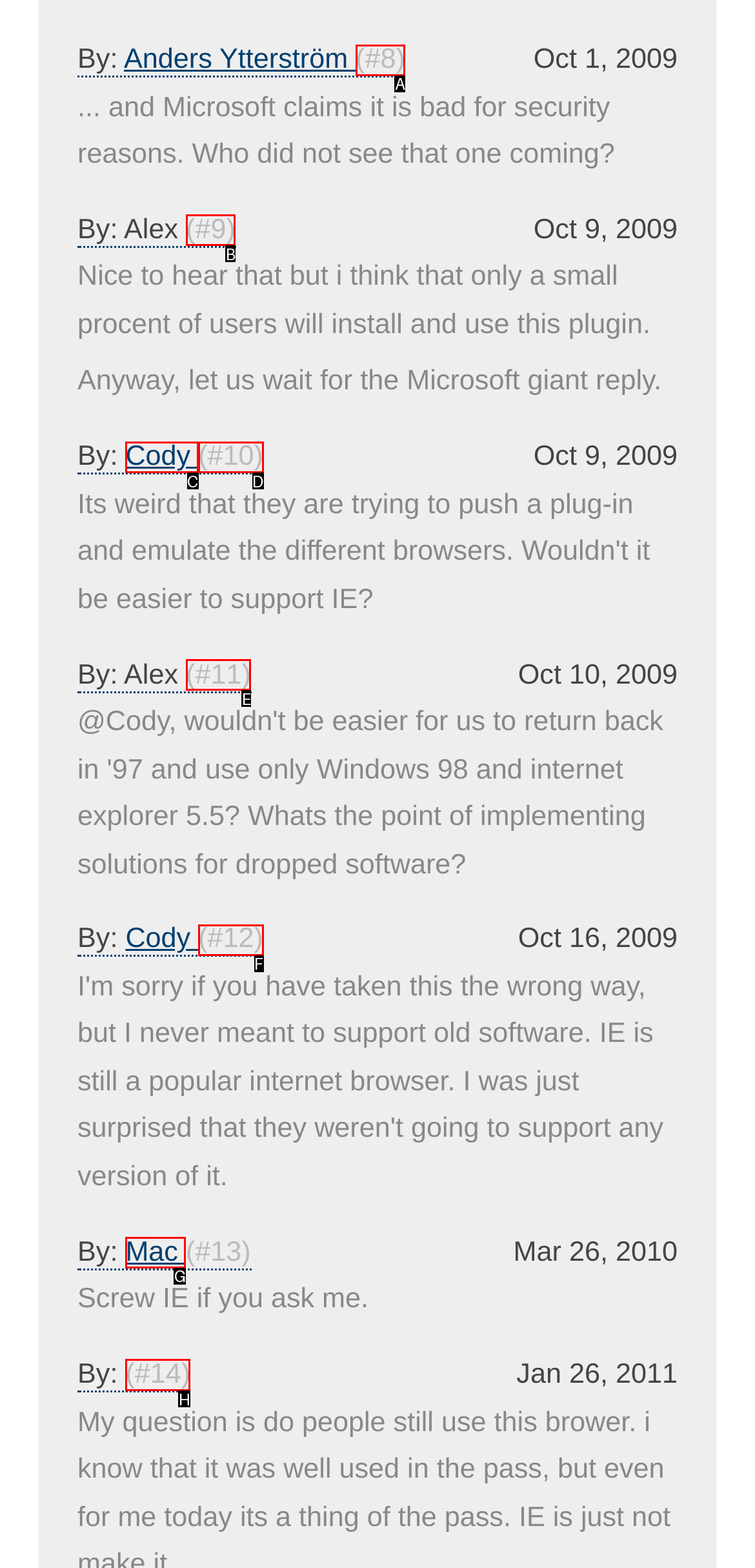Choose the HTML element that should be clicked to achieve this task: Read the comment by (#14)
Respond with the letter of the correct choice.

H